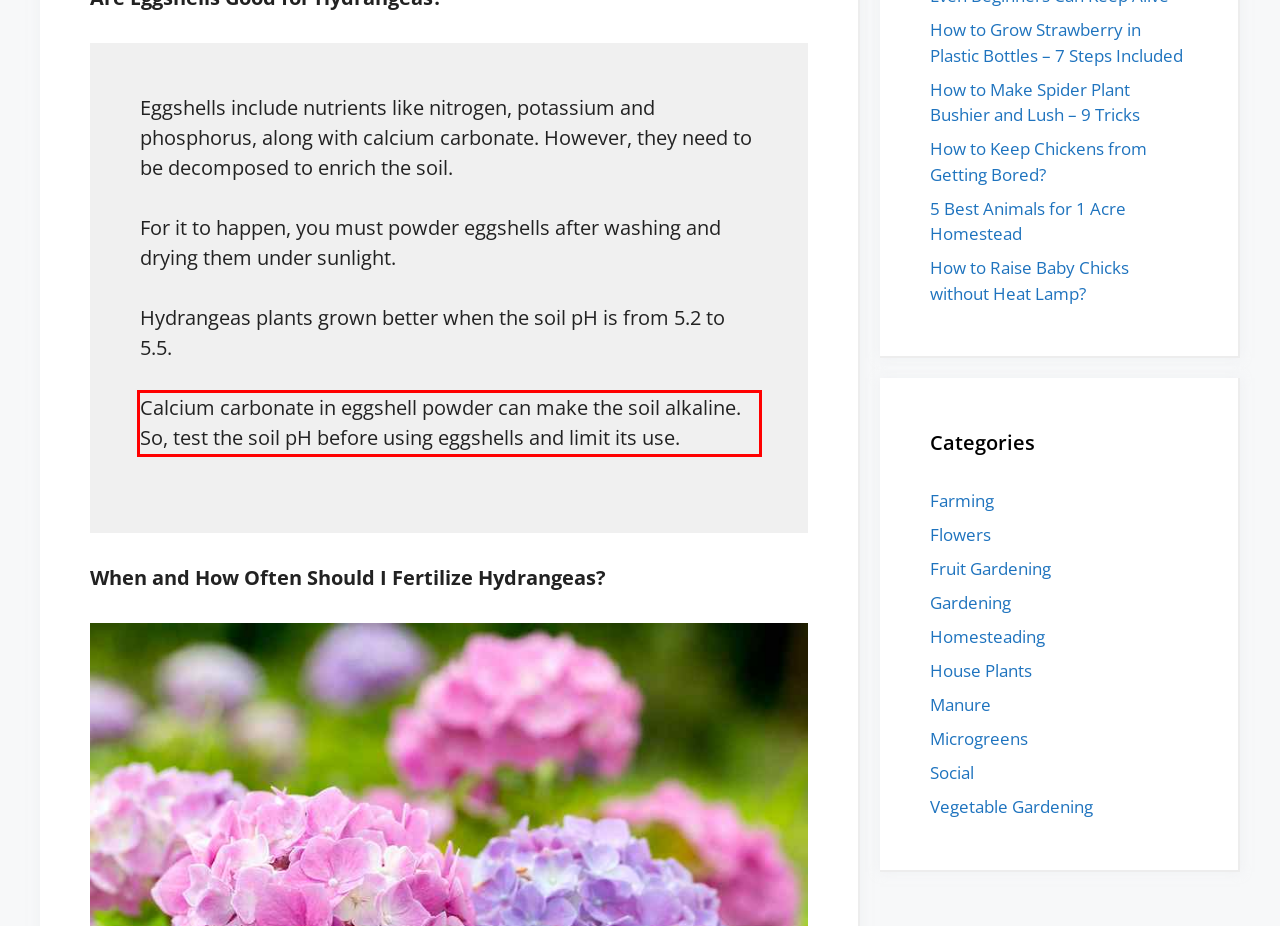Examine the screenshot of the webpage, locate the red bounding box, and perform OCR to extract the text contained within it.

Calcium carbonate in eggshell powder can make the soil alkaline. So, test the soil pH before using eggshells and limit its use.